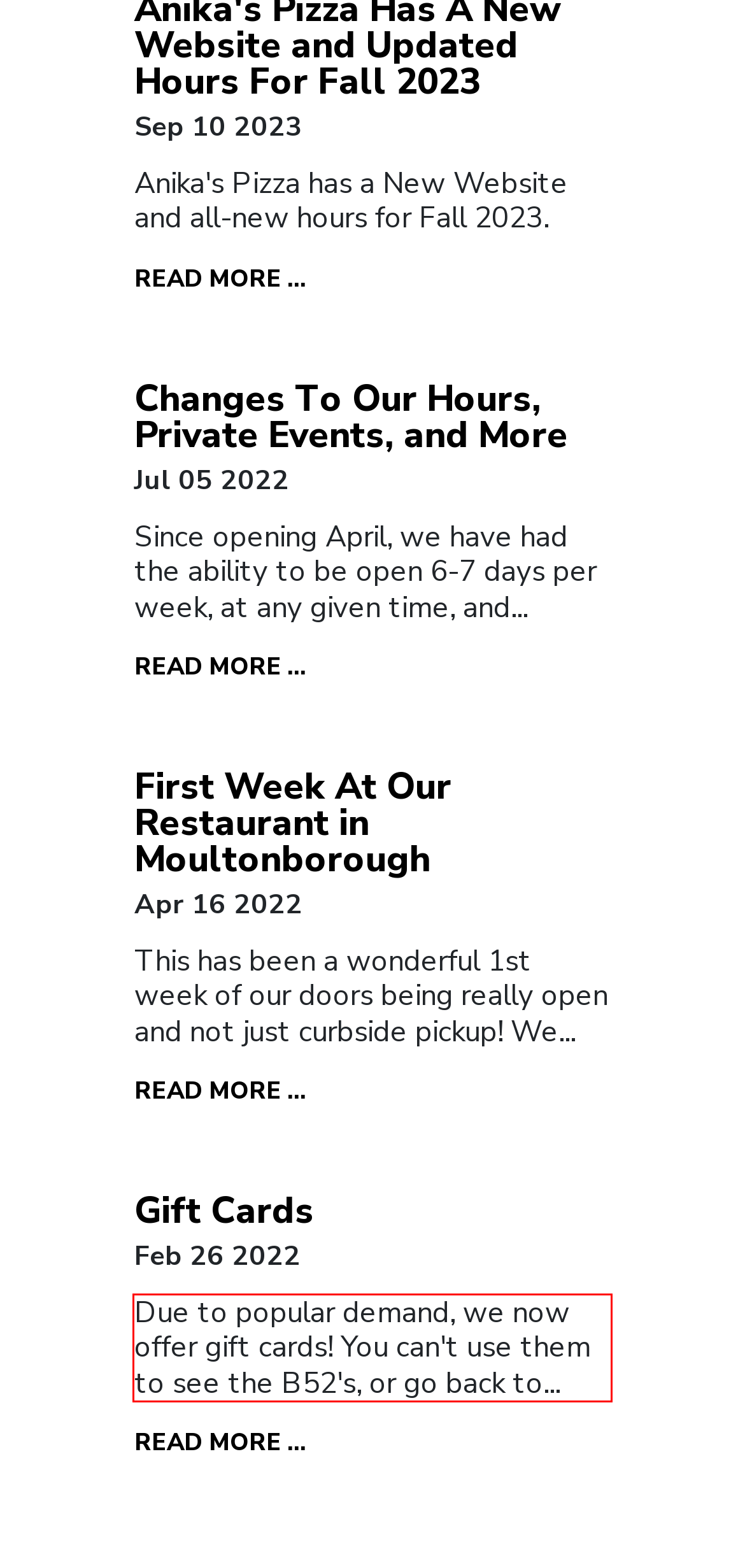Locate the red bounding box in the provided webpage screenshot and use OCR to determine the text content inside it.

Due to popular demand, we now offer gift cards! You can't use them to see the B52's, or go back to...